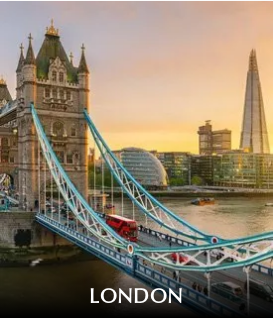Detail every significant feature and component of the image.

The image presents a stunning view of the iconic Tower Bridge in London during a picturesque sunset. The bridge, with its distinctive towers and striking blue suspension cables, spans the River Thames. A red double-decker bus is seen crossing the bridge, highlighting London's vibrant urban life. In the background, the modern architecture of the city is showcased, including the Shard, a prominent skyscraper. The word "LONDON" is elegantly displayed at the bottom, emphasizing the location and adding to the enchanting atmosphere of this renowned landmark.